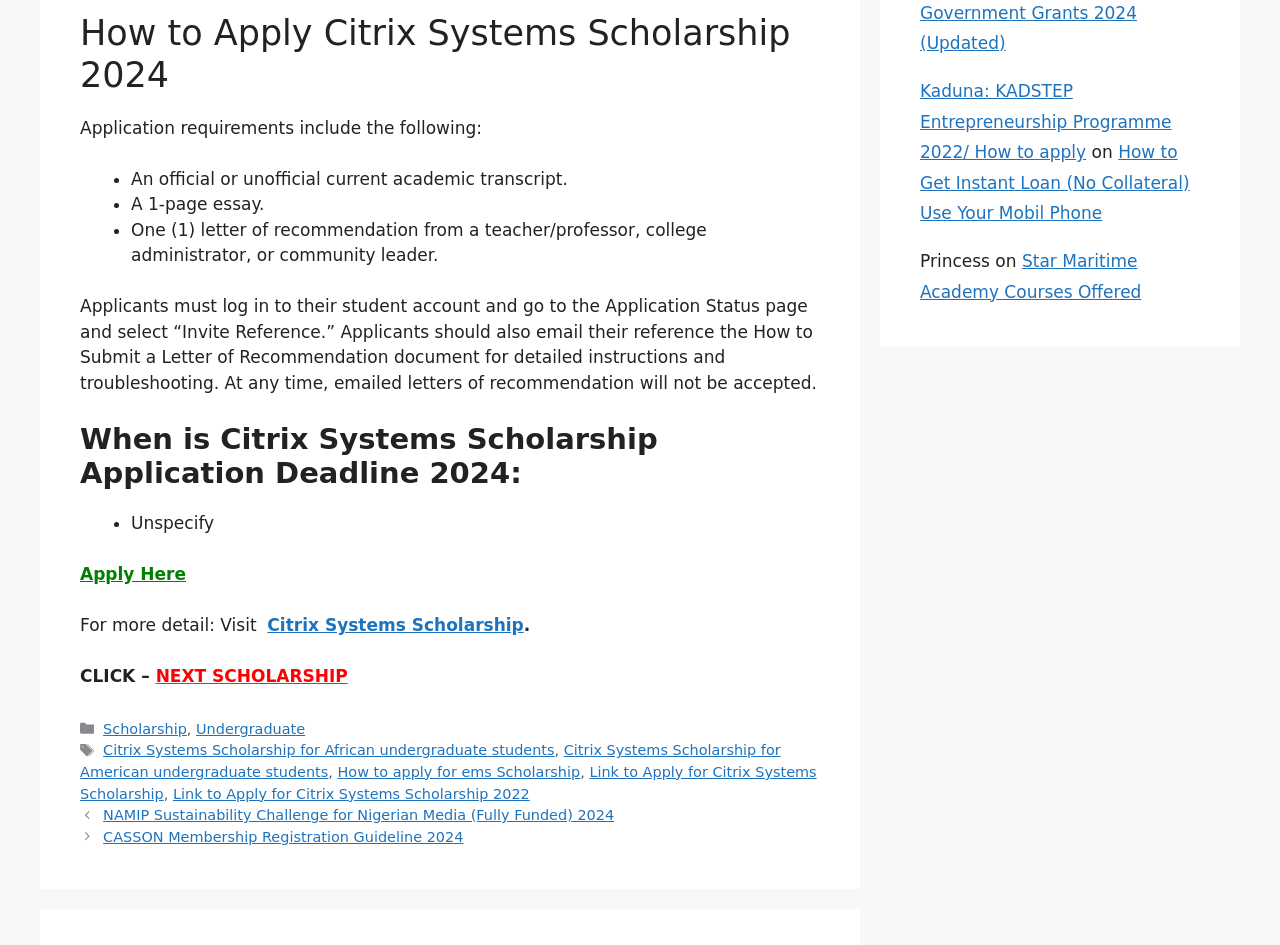What is the category of the Citrix Systems Scholarship?
Please craft a detailed and exhaustive response to the question.

The answer can be found in the footer section which lists the categories 'Scholarship' and 'Undergraduate'.